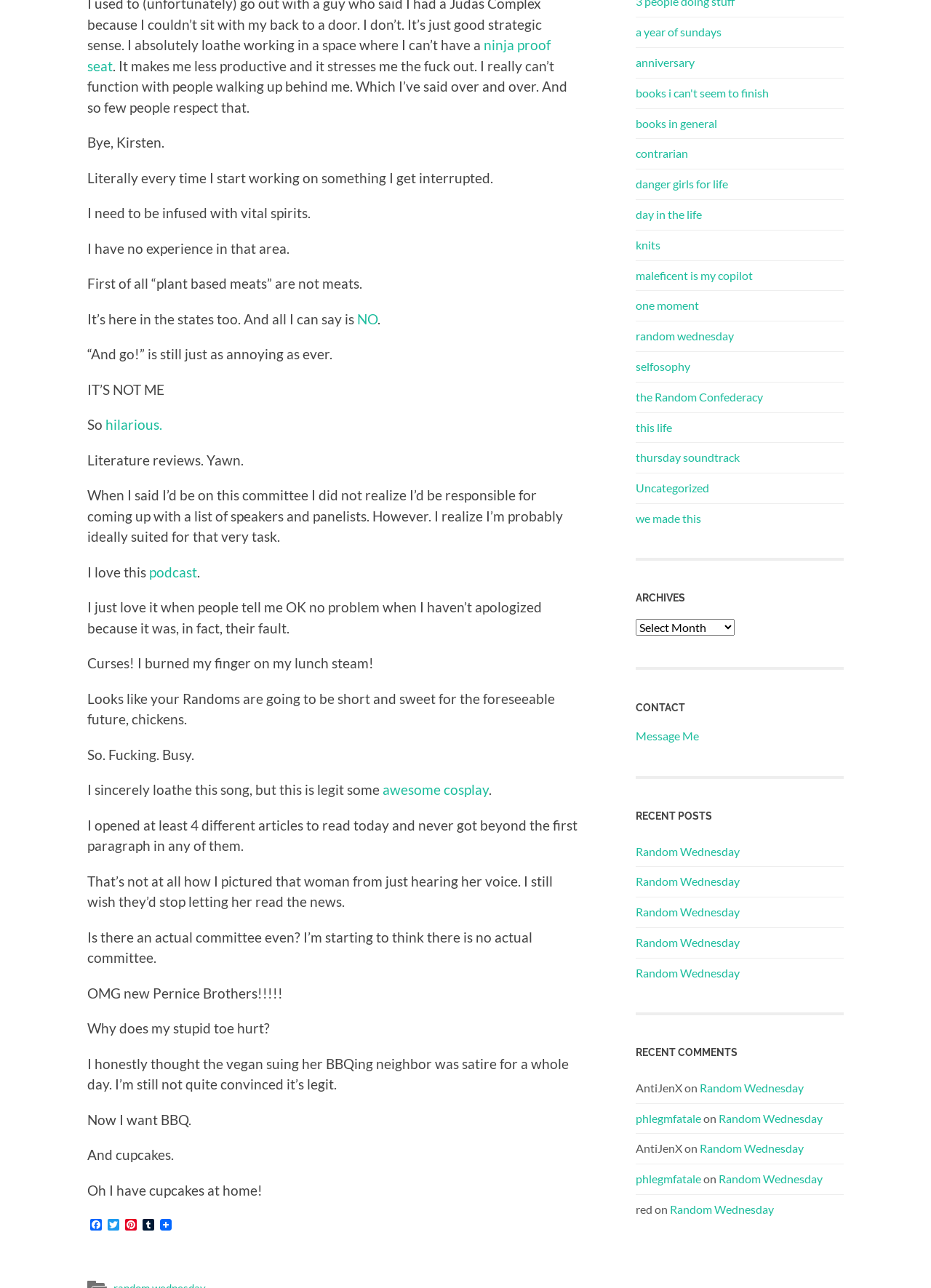Please answer the following query using a single word or phrase: 
What is the first category in the sidebar?

a year of sundays